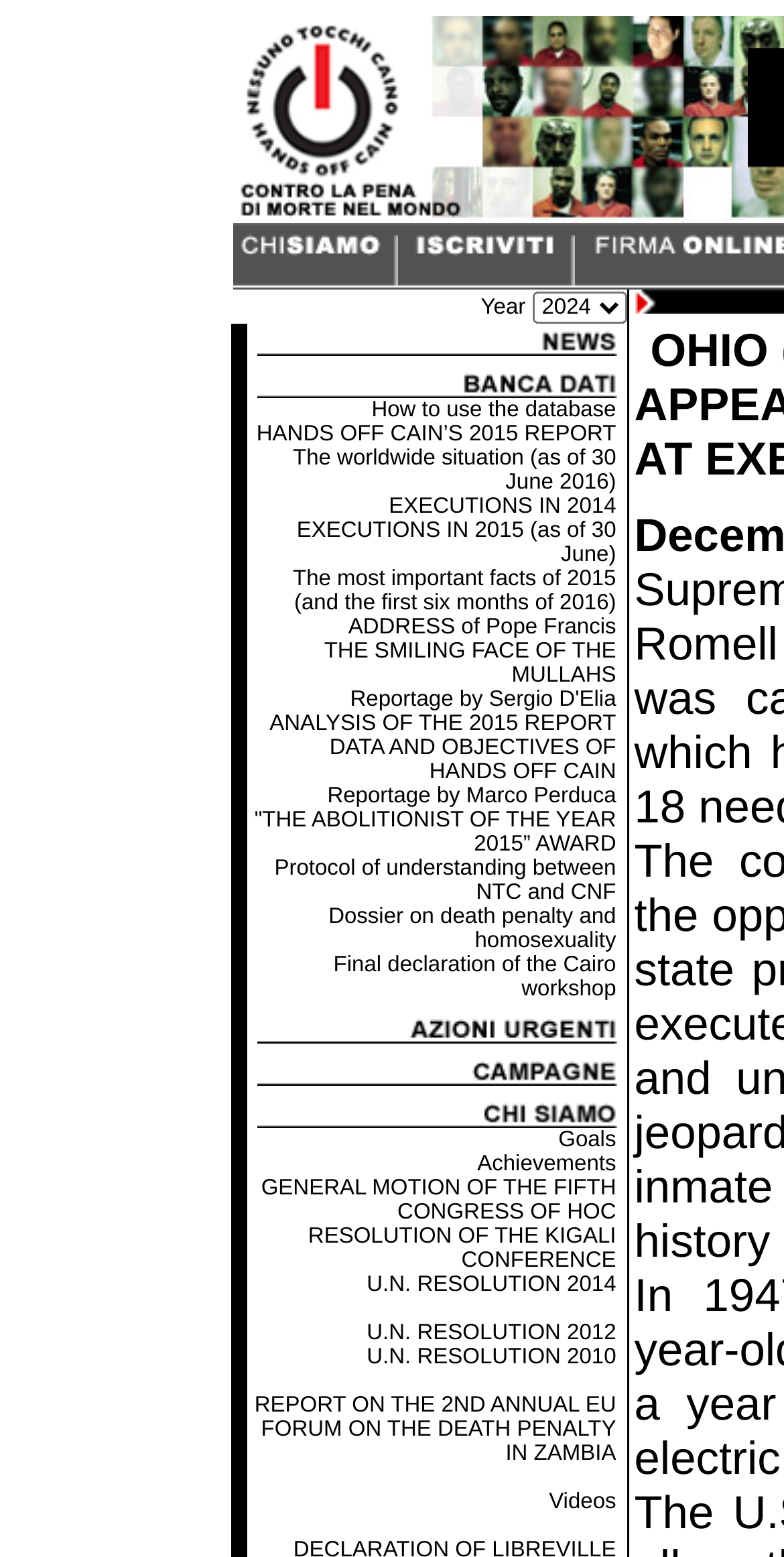Select the bounding box coordinates of the element I need to click to carry out the following instruction: "View the analysis of the 2015 report data and objectives of Hands Off Cain".

[0.344, 0.457, 0.786, 0.504]